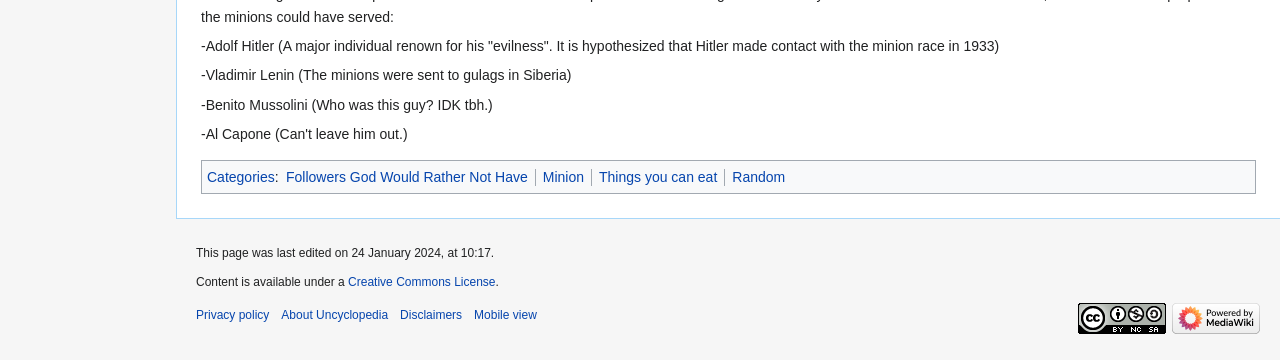Reply to the question with a brief word or phrase: What is the category related to food?

Things you can eat